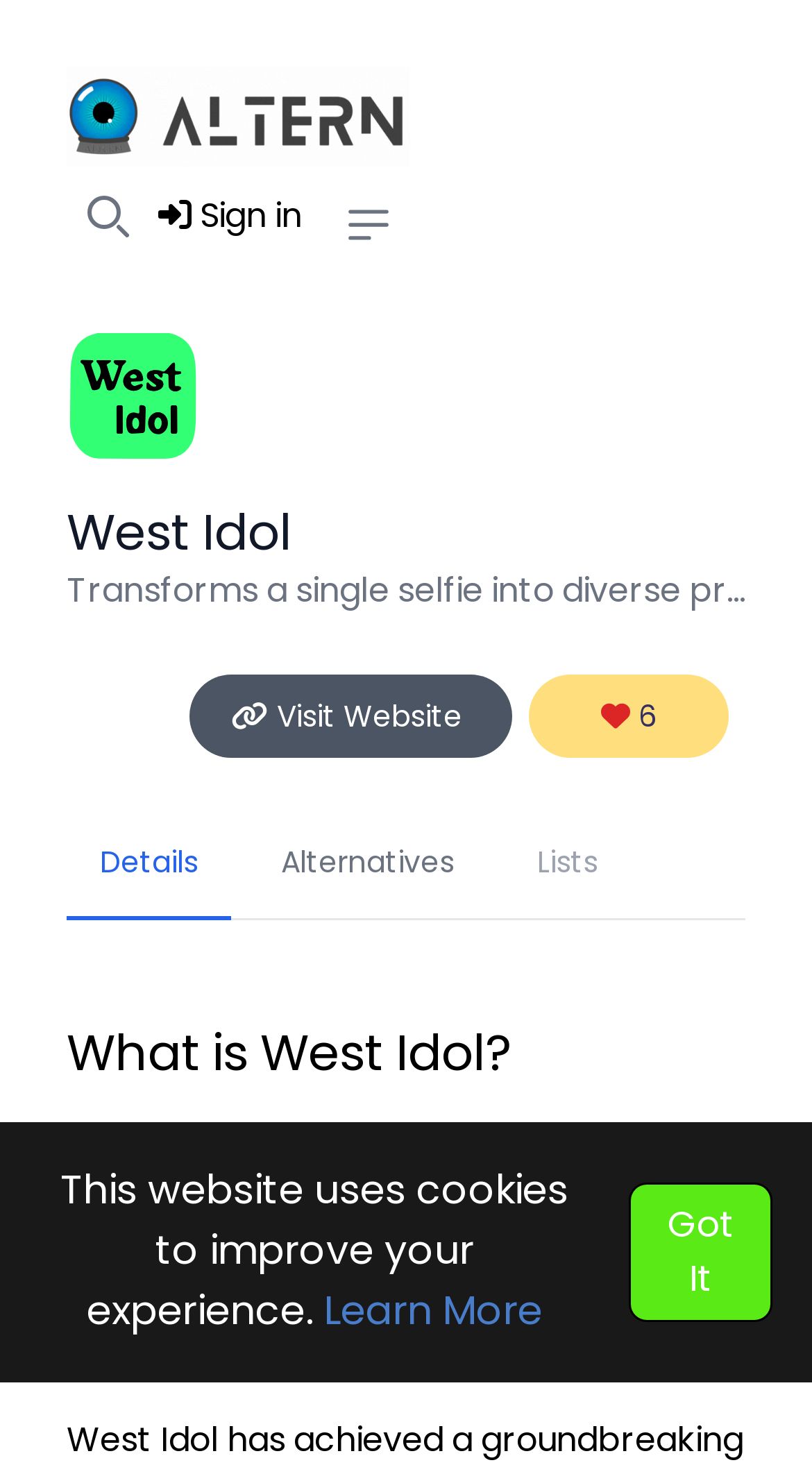How many links are there in the top navigation bar?
Analyze the screenshot and provide a detailed answer to the question.

There are three links in the top navigation bar, which are 'altern logo', 'Sign in', and 'Visit Website', as indicated by the link elements with bounding box coordinates [0.082, 0.045, 0.514, 0.114], [0.195, 0.131, 0.372, 0.165], and [0.233, 0.475, 0.651, 0.503] respectively.